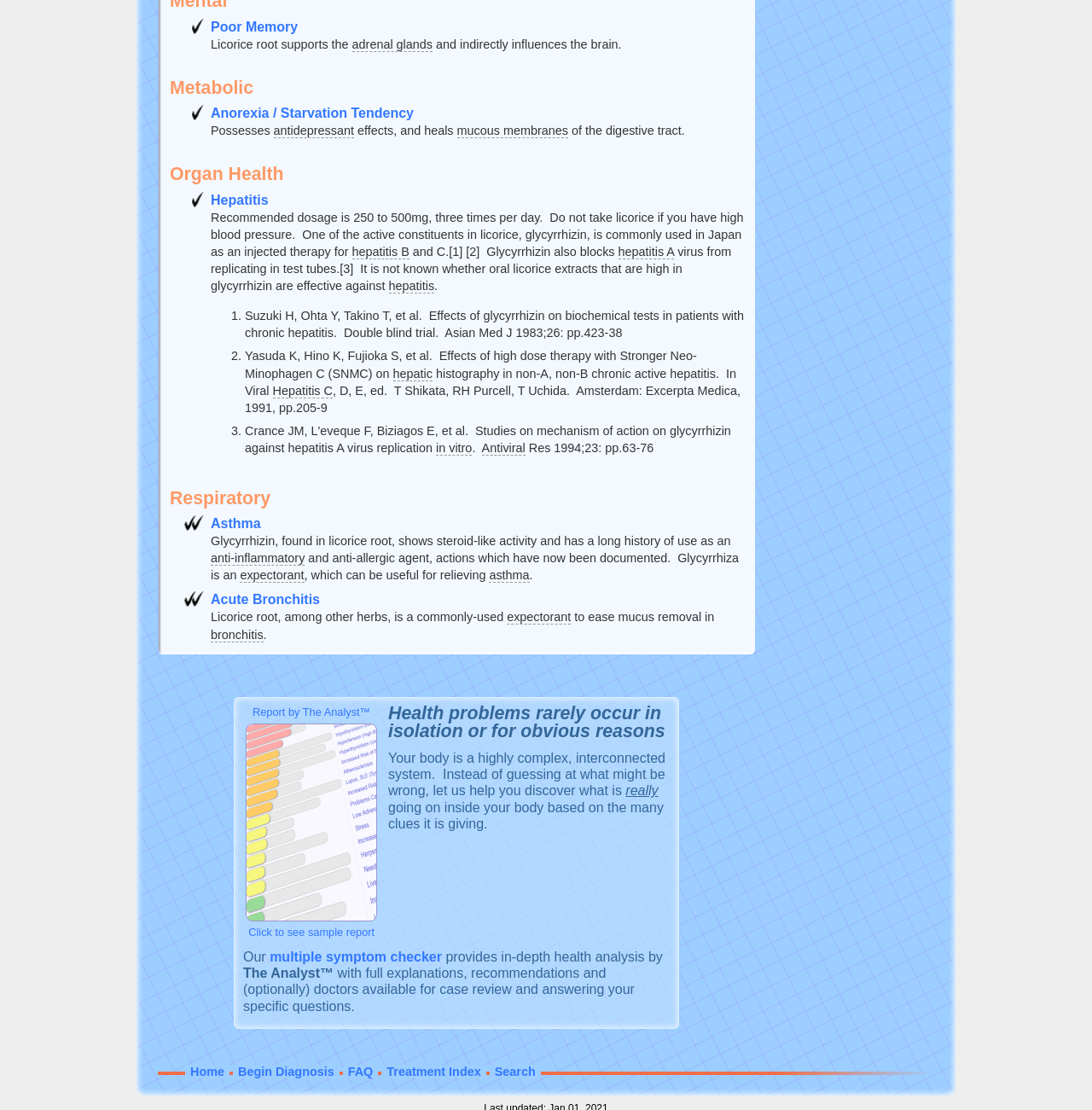Answer the question with a single word or phrase: 
What is licorice root used to support?

adrenal glands